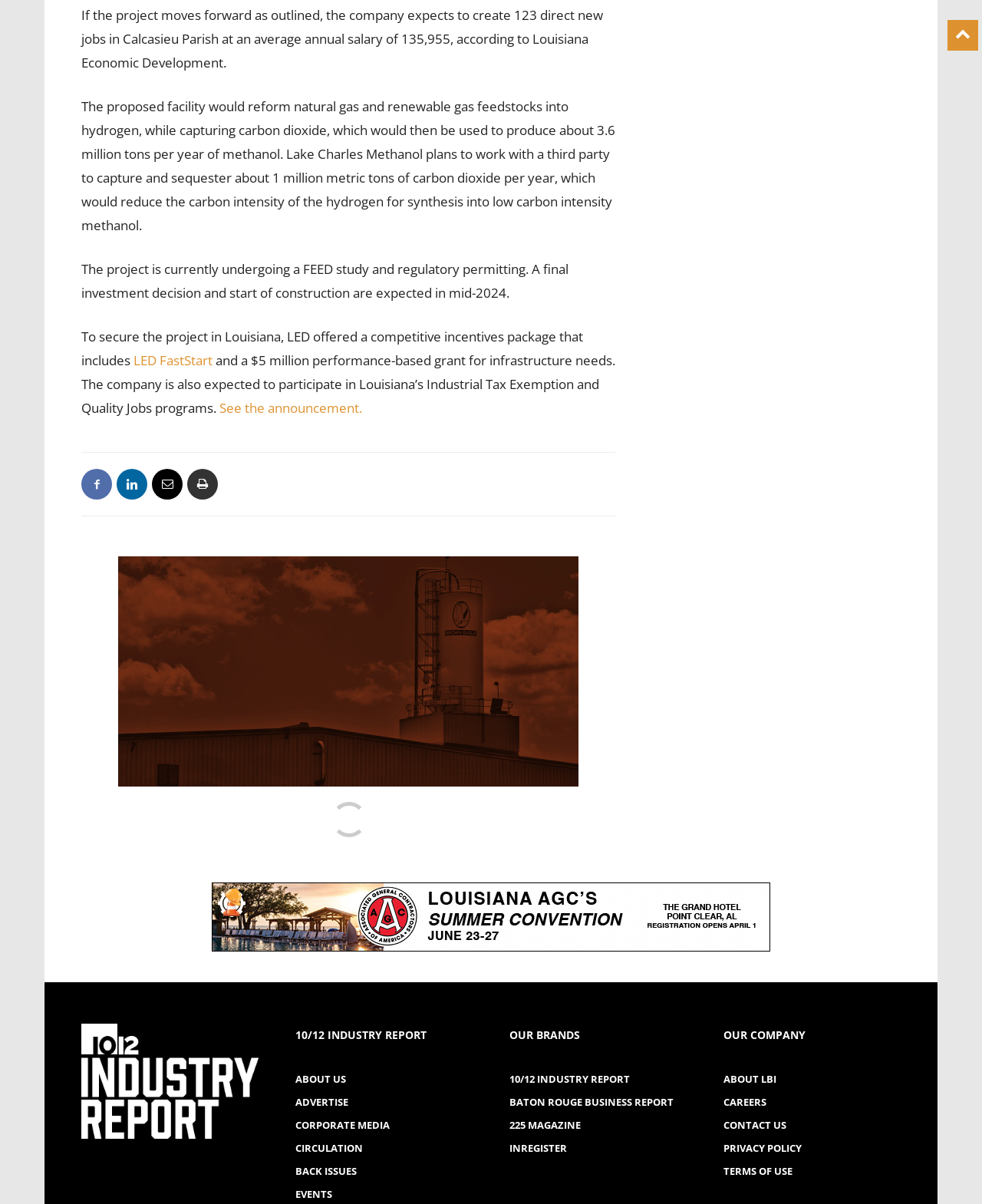Extract the bounding box coordinates for the described element: "See the announcement.". The coordinates should be represented as four float numbers between 0 and 1: [left, top, right, bottom].

[0.223, 0.331, 0.369, 0.346]